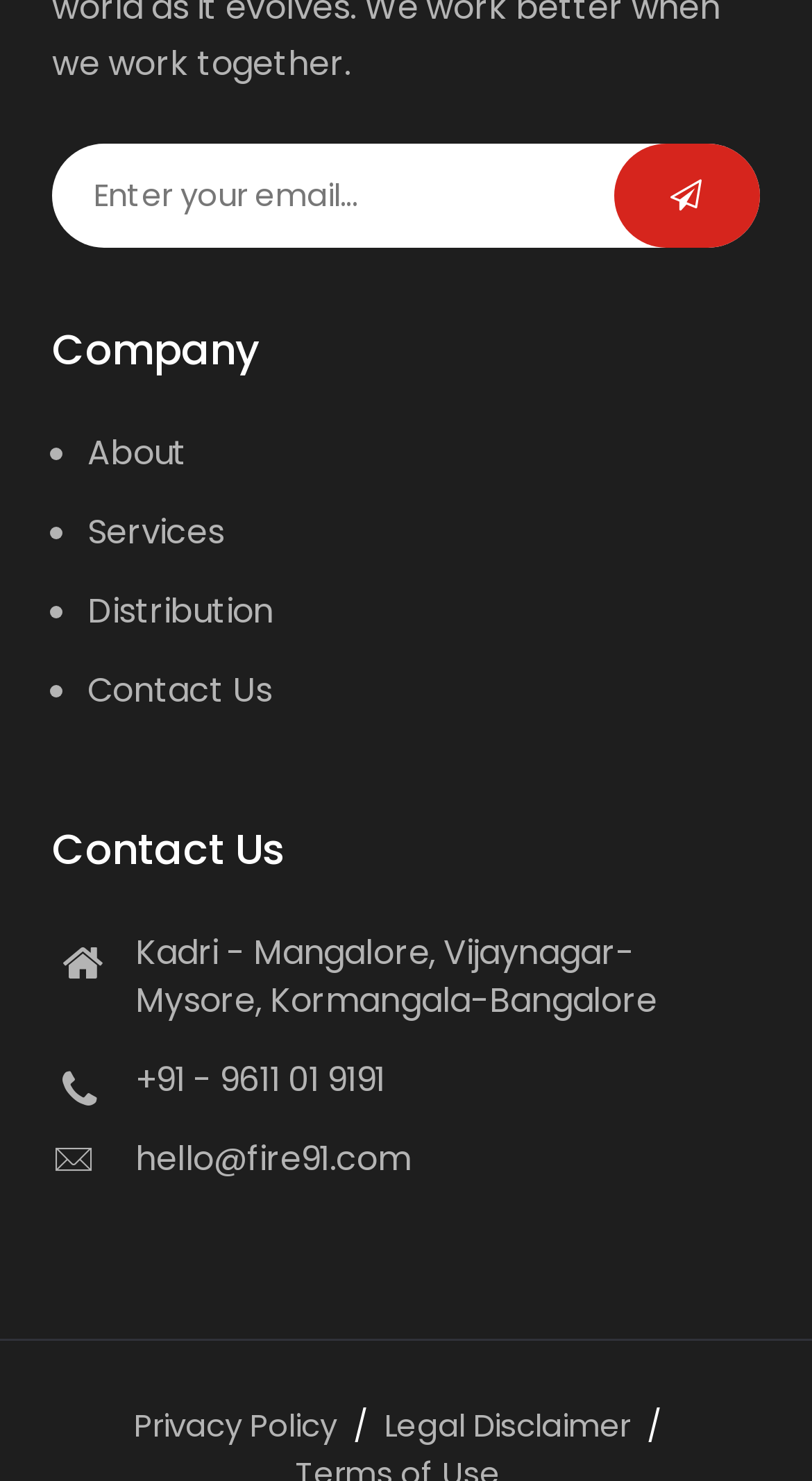Find the bounding box coordinates of the clickable area that will achieve the following instruction: "Call phone number".

[0.167, 0.712, 0.475, 0.745]